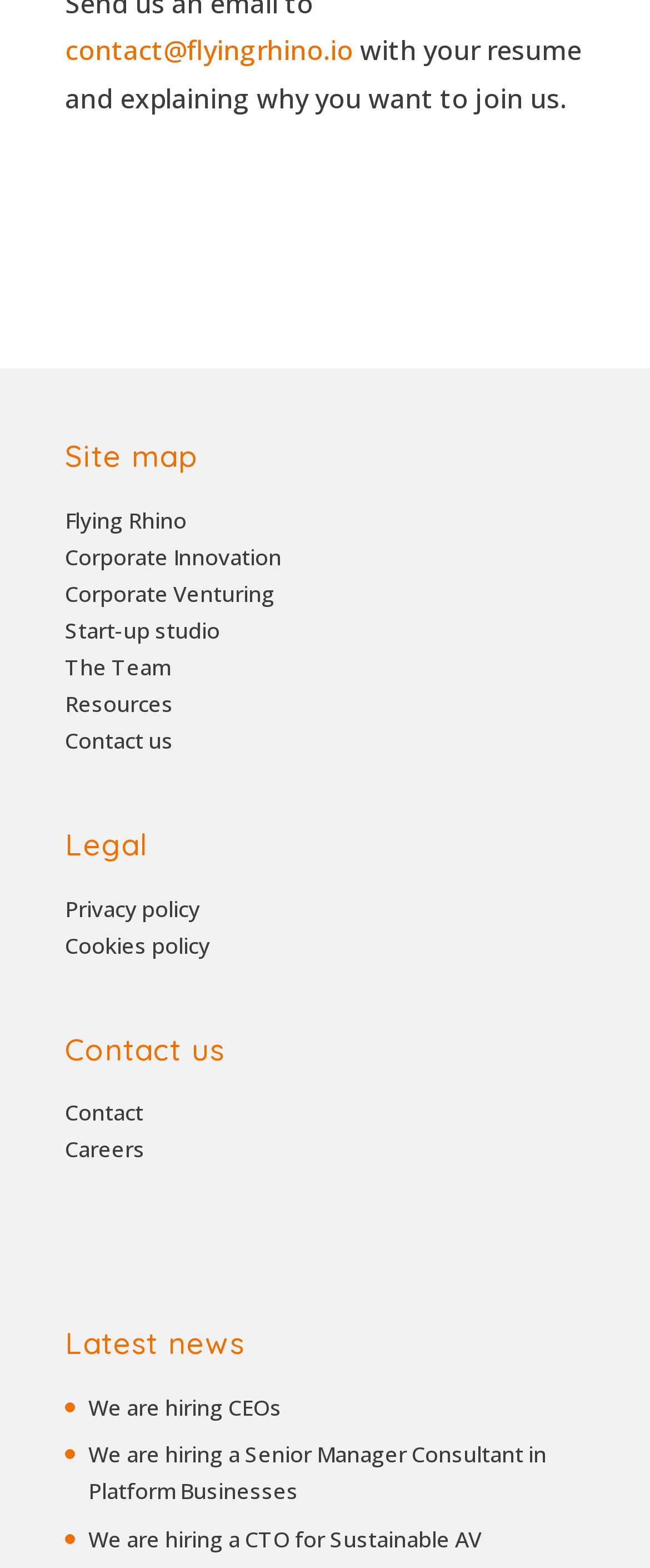Kindly determine the bounding box coordinates for the area that needs to be clicked to execute this instruction: "explore start-up studio".

[0.1, 0.393, 0.338, 0.412]